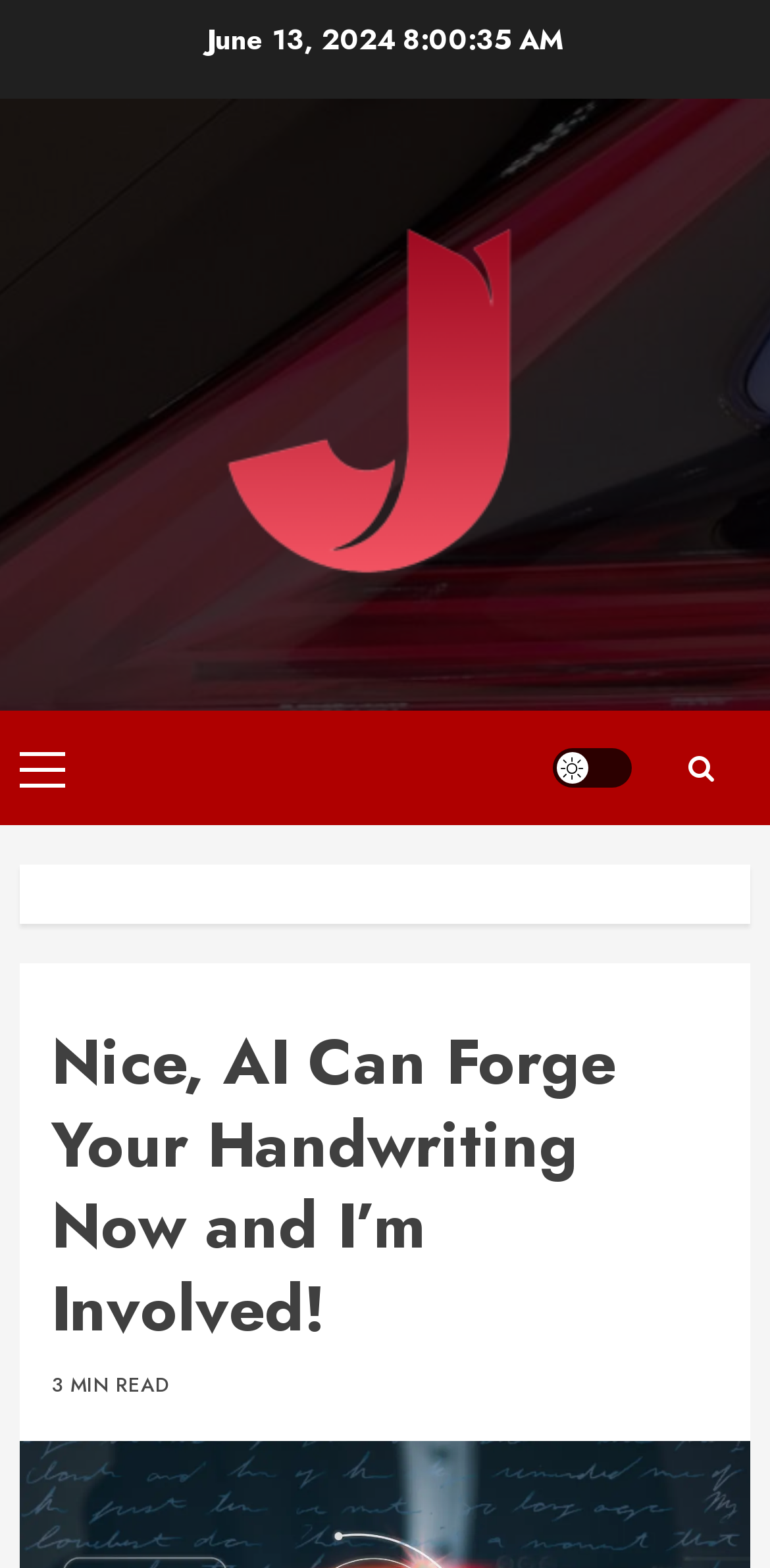Please identify the primary heading on the webpage and return its text.

Nice, AI Can Forge Your Handwriting Now and I’m Involved!